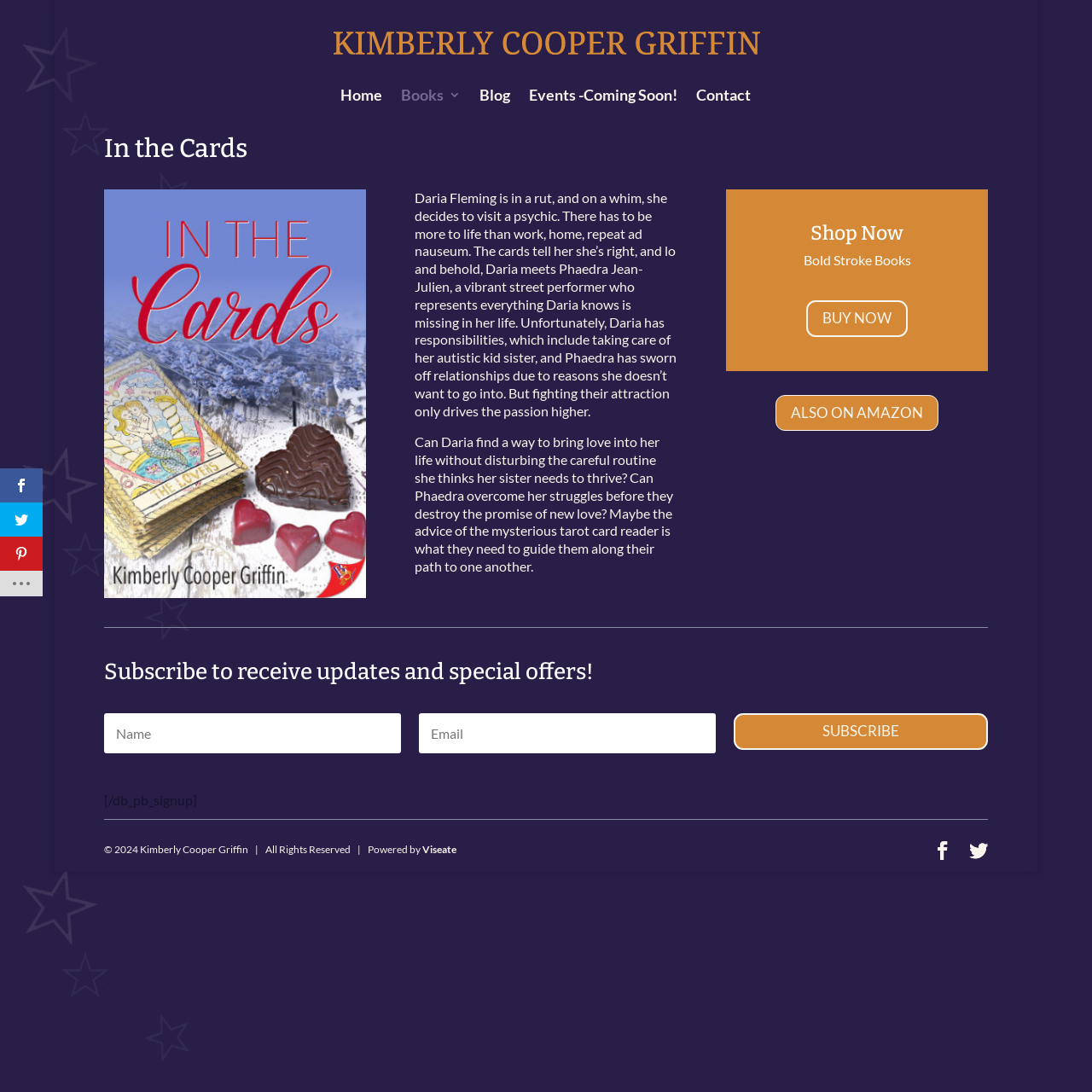Find the bounding box coordinates of the clickable area that will achieve the following instruction: "Check the contact page".

[0.638, 0.081, 0.688, 0.106]